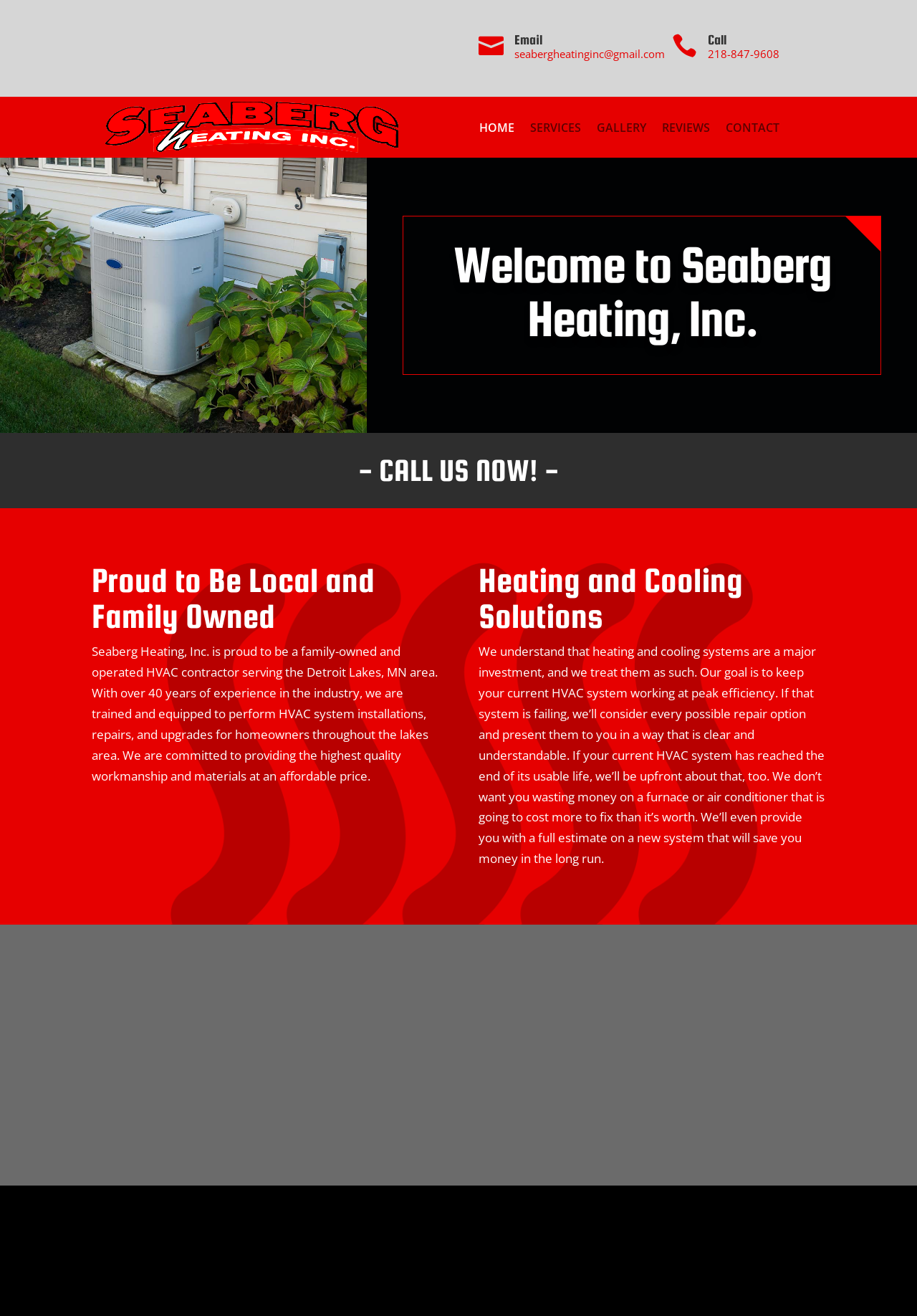What is the company's email address?
Refer to the image and provide a thorough answer to the question.

I found the email address by looking at the layout table with the heading 'Email' and found the link with the text 'seabergheatinginc@gmail.com'.